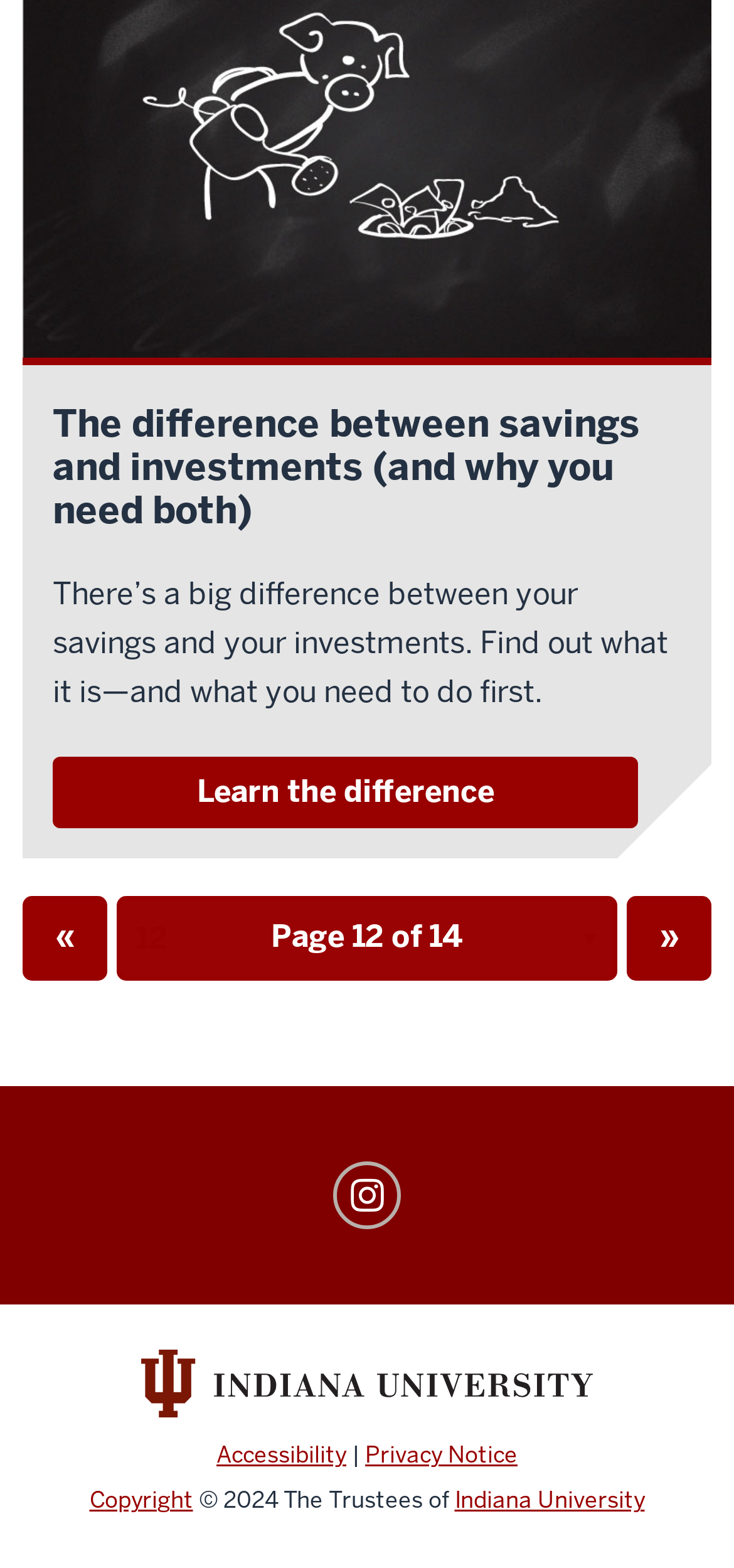Provide the bounding box coordinates of the UI element that matches the description: "Privacy Notice".

[0.497, 0.919, 0.705, 0.938]